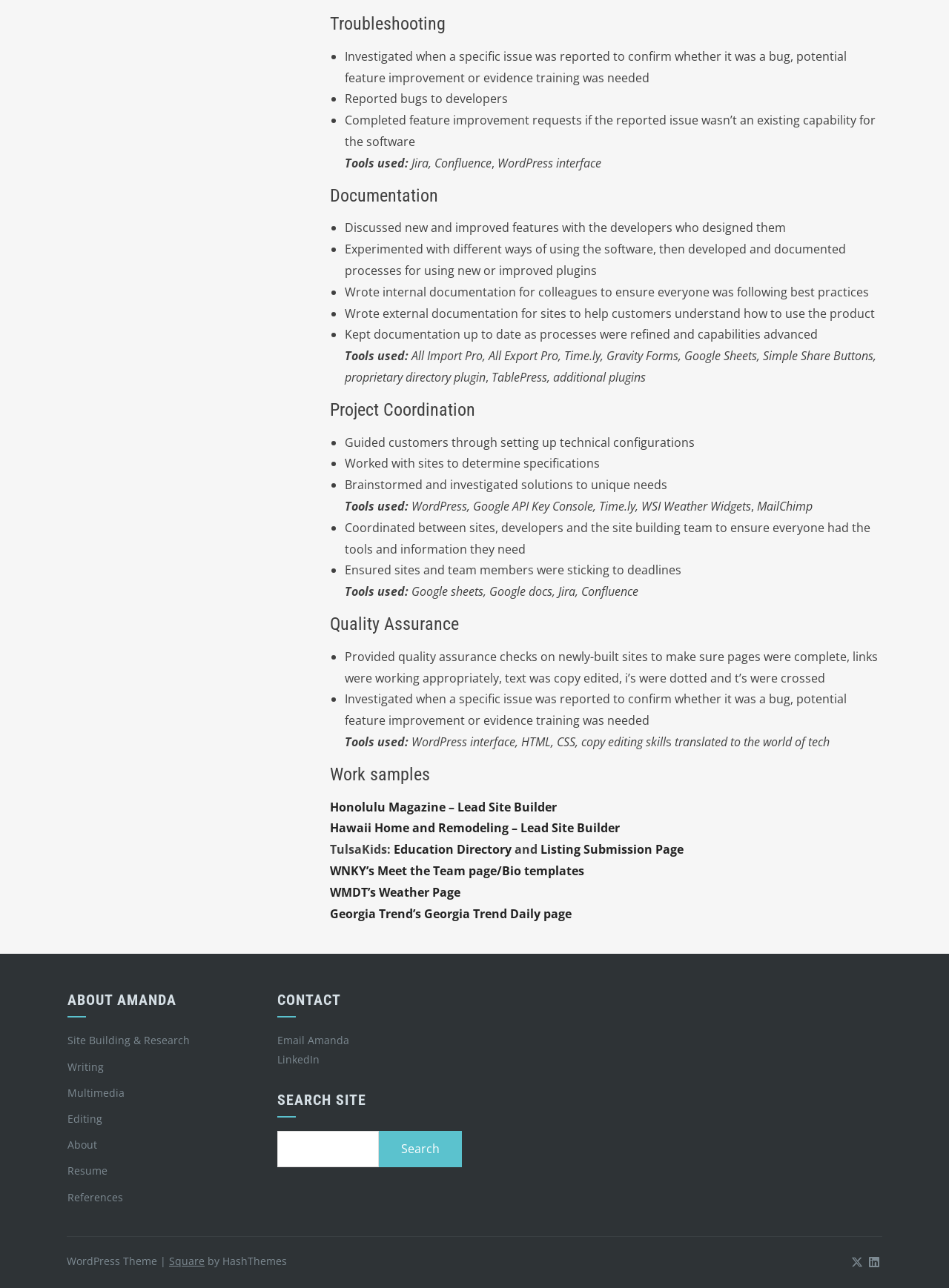Answer the question using only a single word or phrase: 
What is the main role of the person described on this webpage?

Site builder and researcher